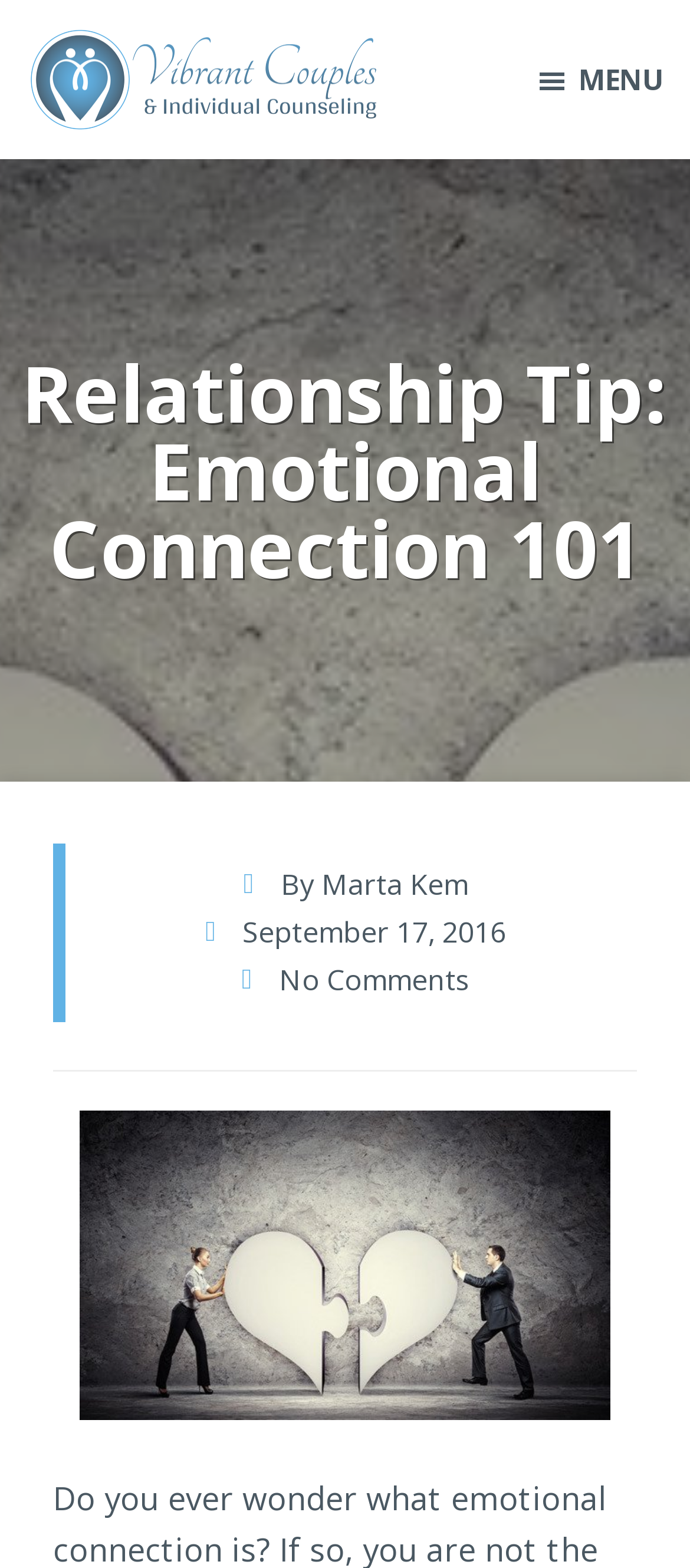Extract the bounding box coordinates of the UI element described by: "By Marta Kem". The coordinates should include four float numbers ranging from 0 to 1, e.g., [left, top, right, bottom].

[0.34, 0.549, 0.678, 0.58]